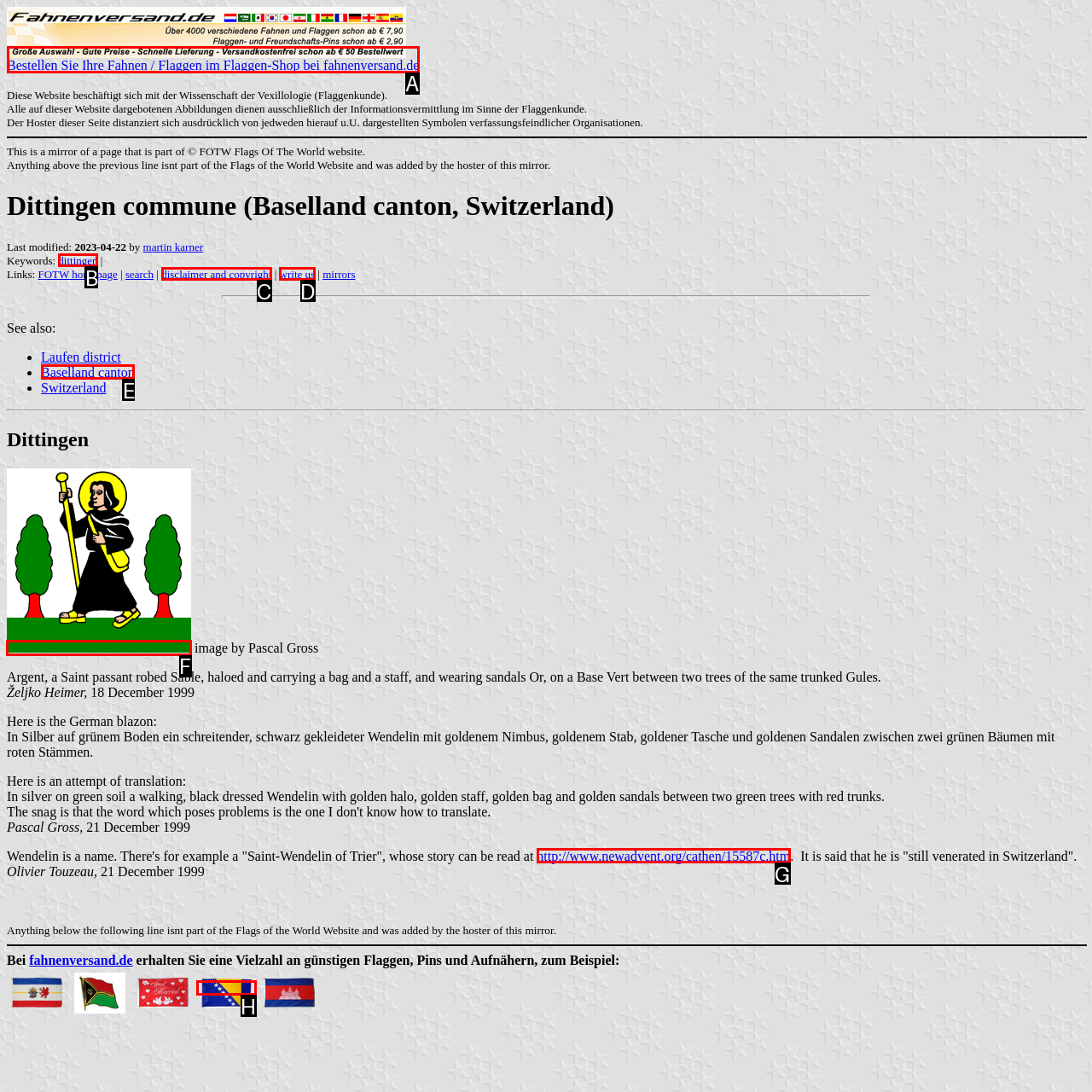To complete the instruction: View the flag of Dittingen, which HTML element should be clicked?
Respond with the option's letter from the provided choices.

F